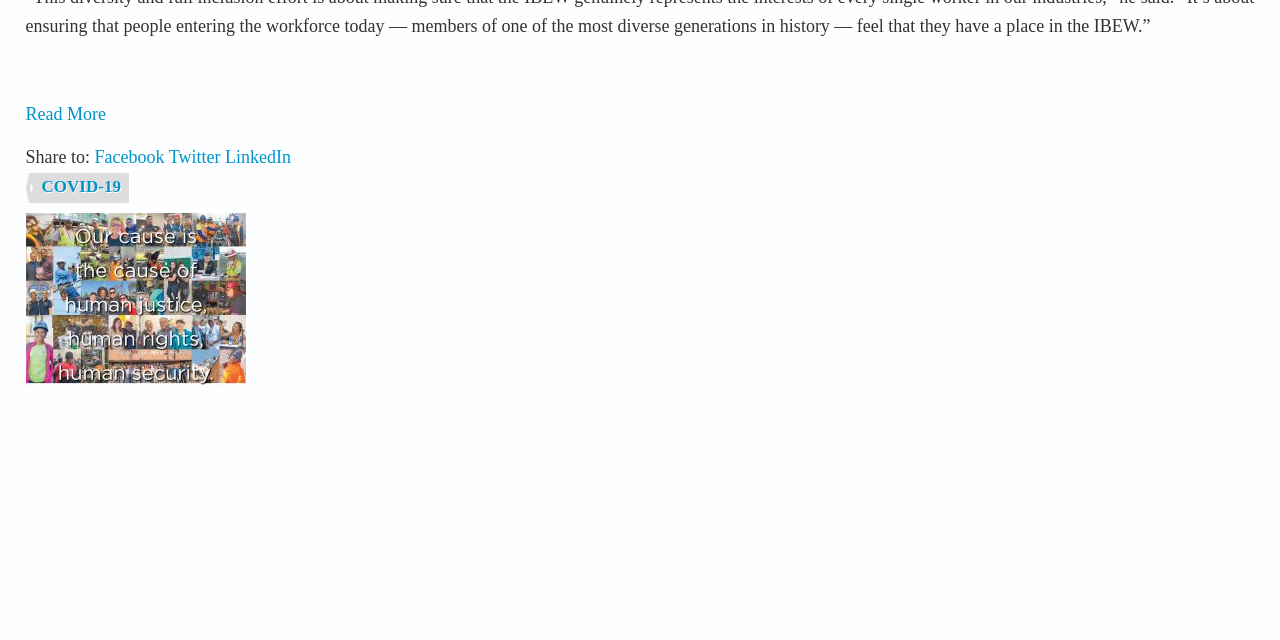Extract the bounding box for the UI element that matches this description: "COVID-19".

[0.02, 0.271, 0.101, 0.318]